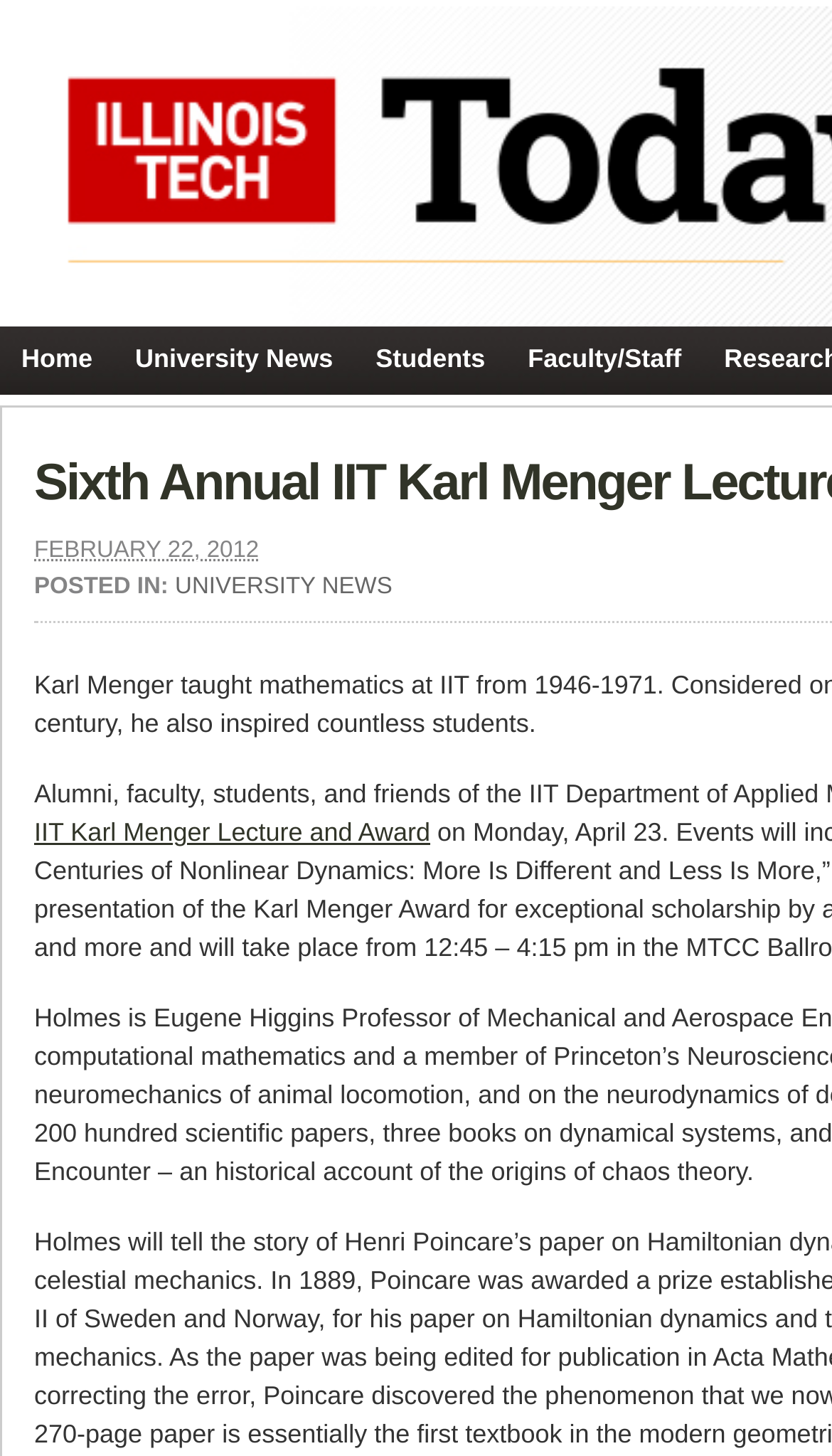Provide the bounding box for the UI element matching this description: "University News".

[0.137, 0.224, 0.426, 0.27]